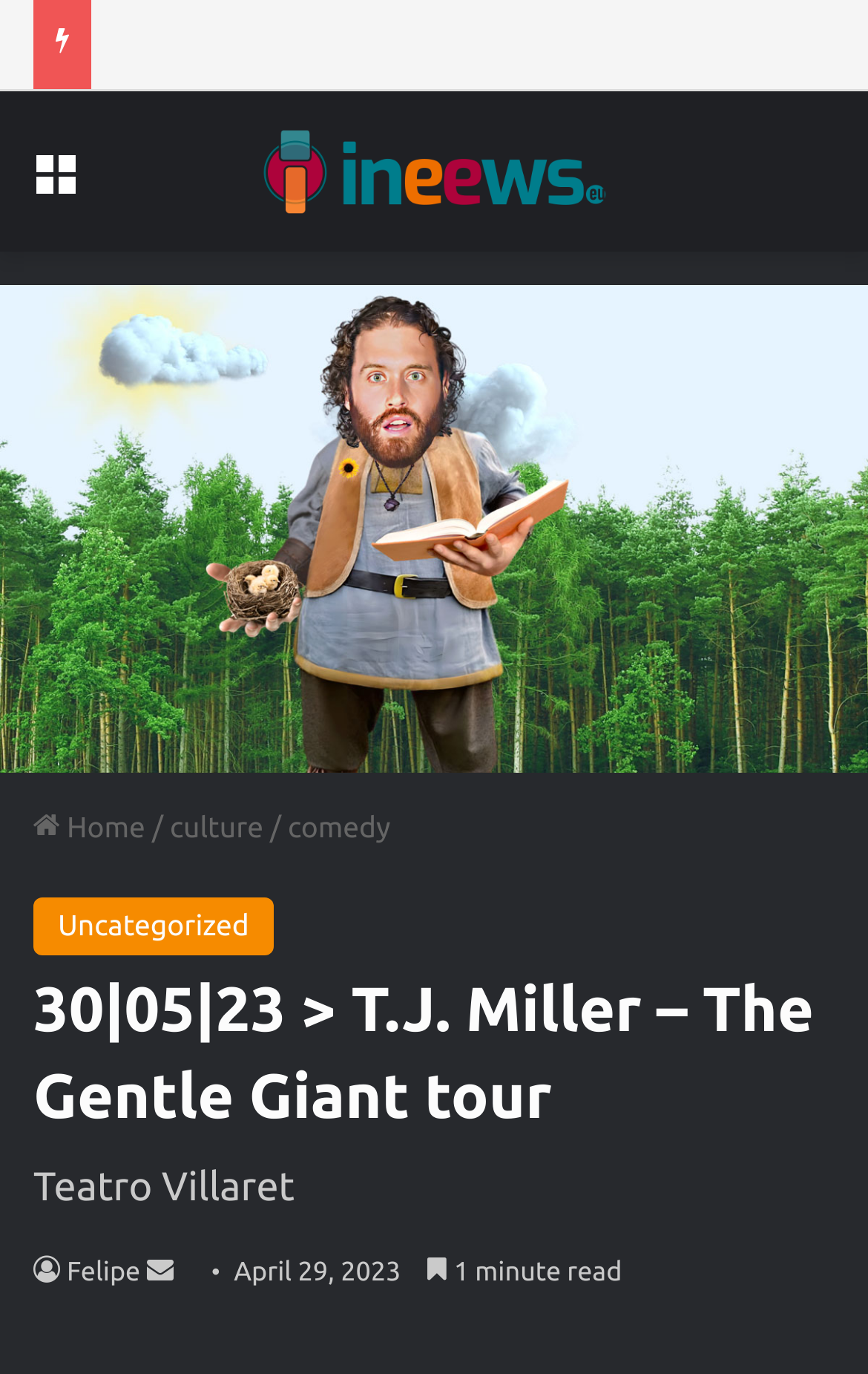What is the name of the tour?
Relying on the image, give a concise answer in one word or a brief phrase.

The Gentle Giant tour